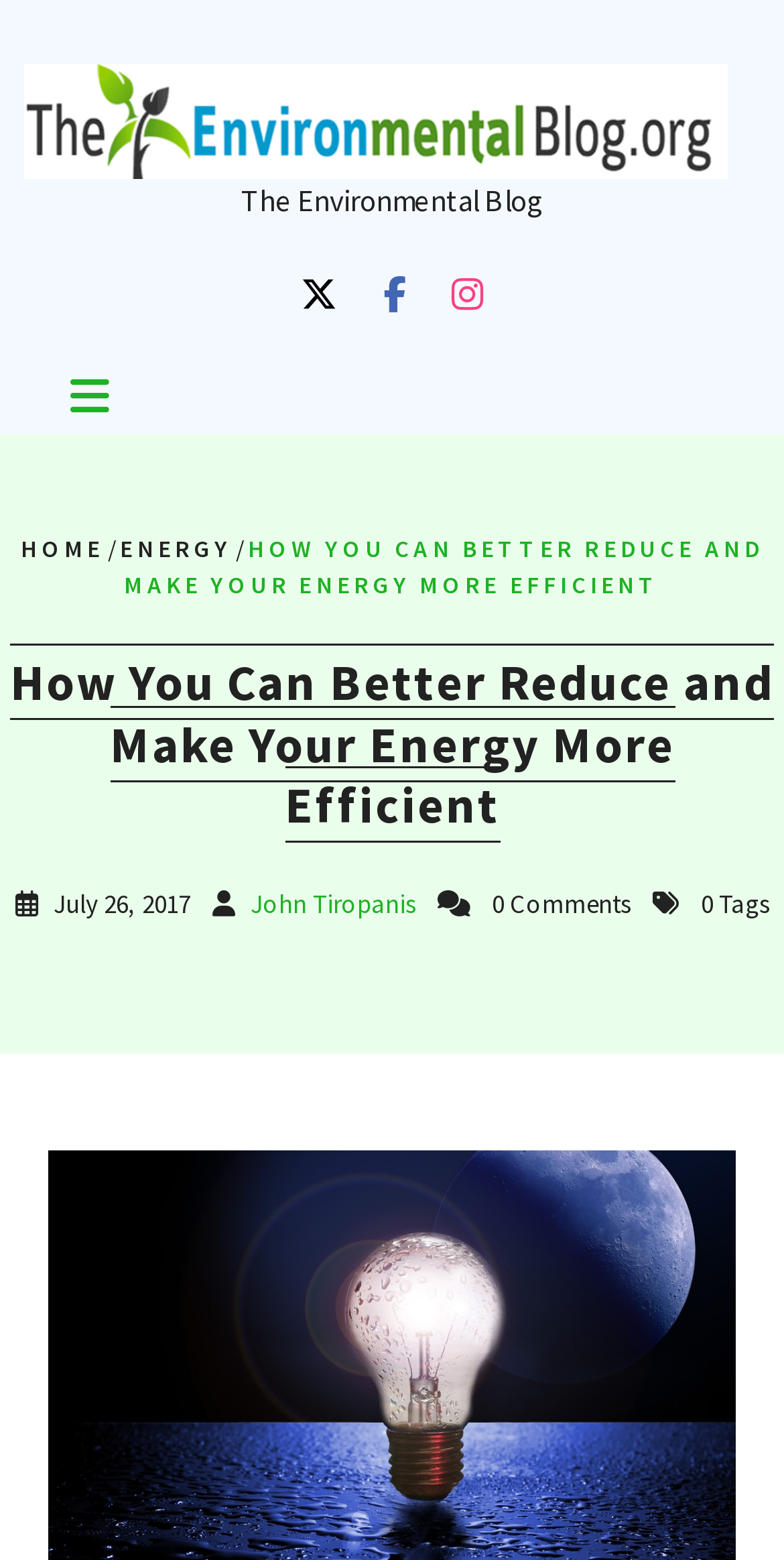Given the element description HD porn pics, predict the bounding box coordinates for the UI element in the webpage screenshot. The format should be (top-left x, top-left y, bottom-right x, bottom-right y), and the values should be between 0 and 1.

None